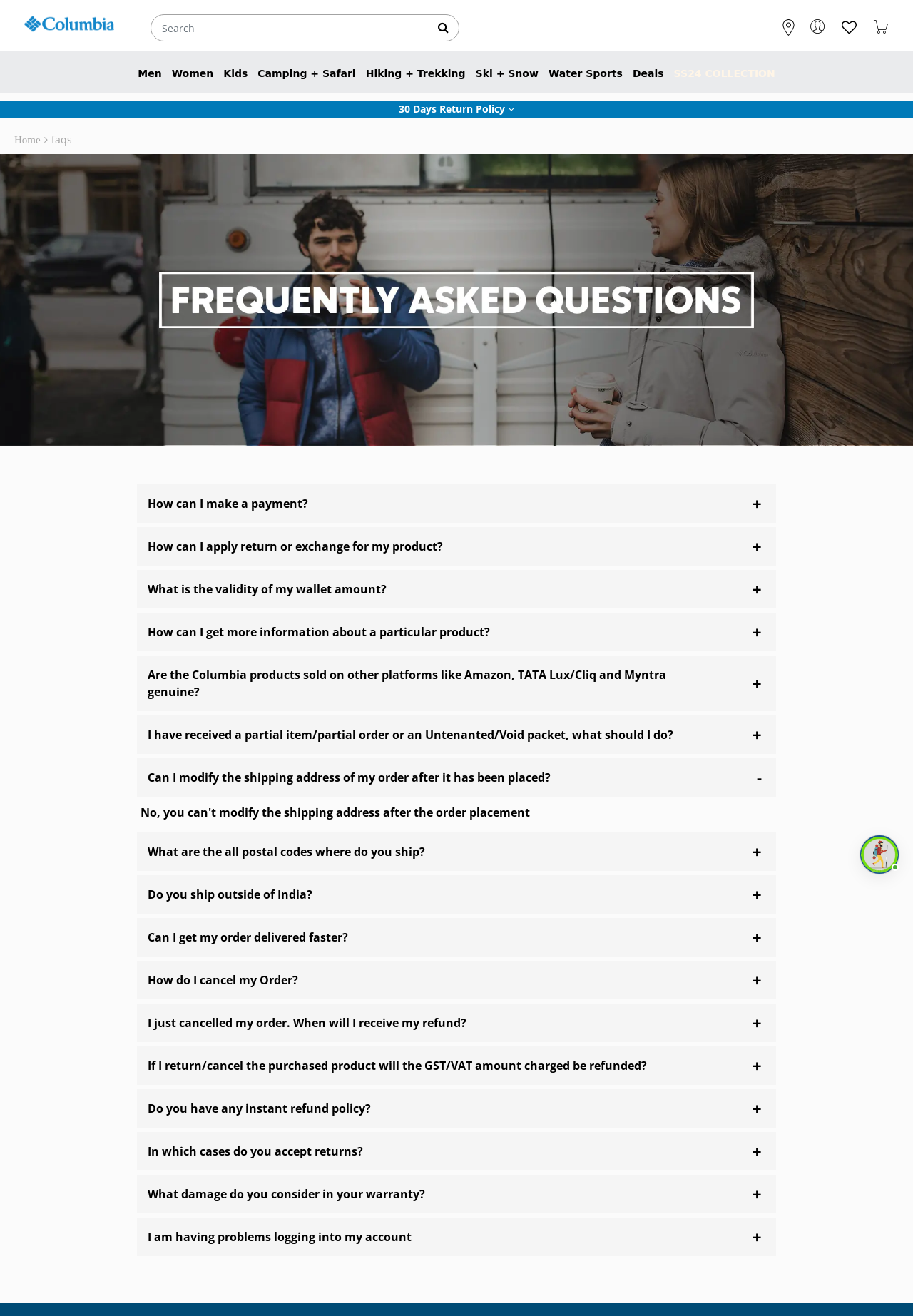What is the estimated delivery time for metro cities?
Using the image as a reference, answer with just one word or a short phrase.

3-5 Days